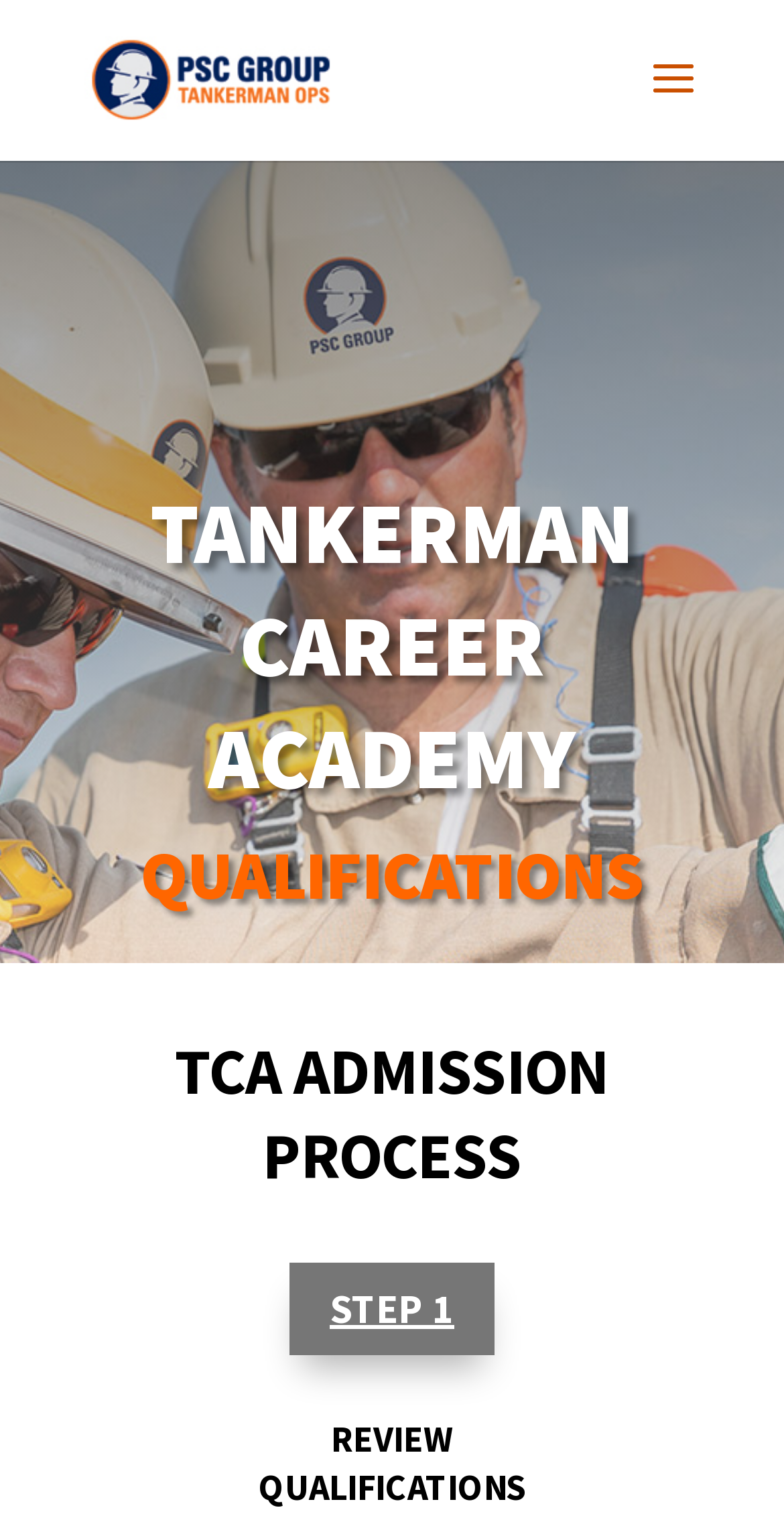What is the main navigation menu?
Look at the screenshot and respond with a single word or phrase.

Menu